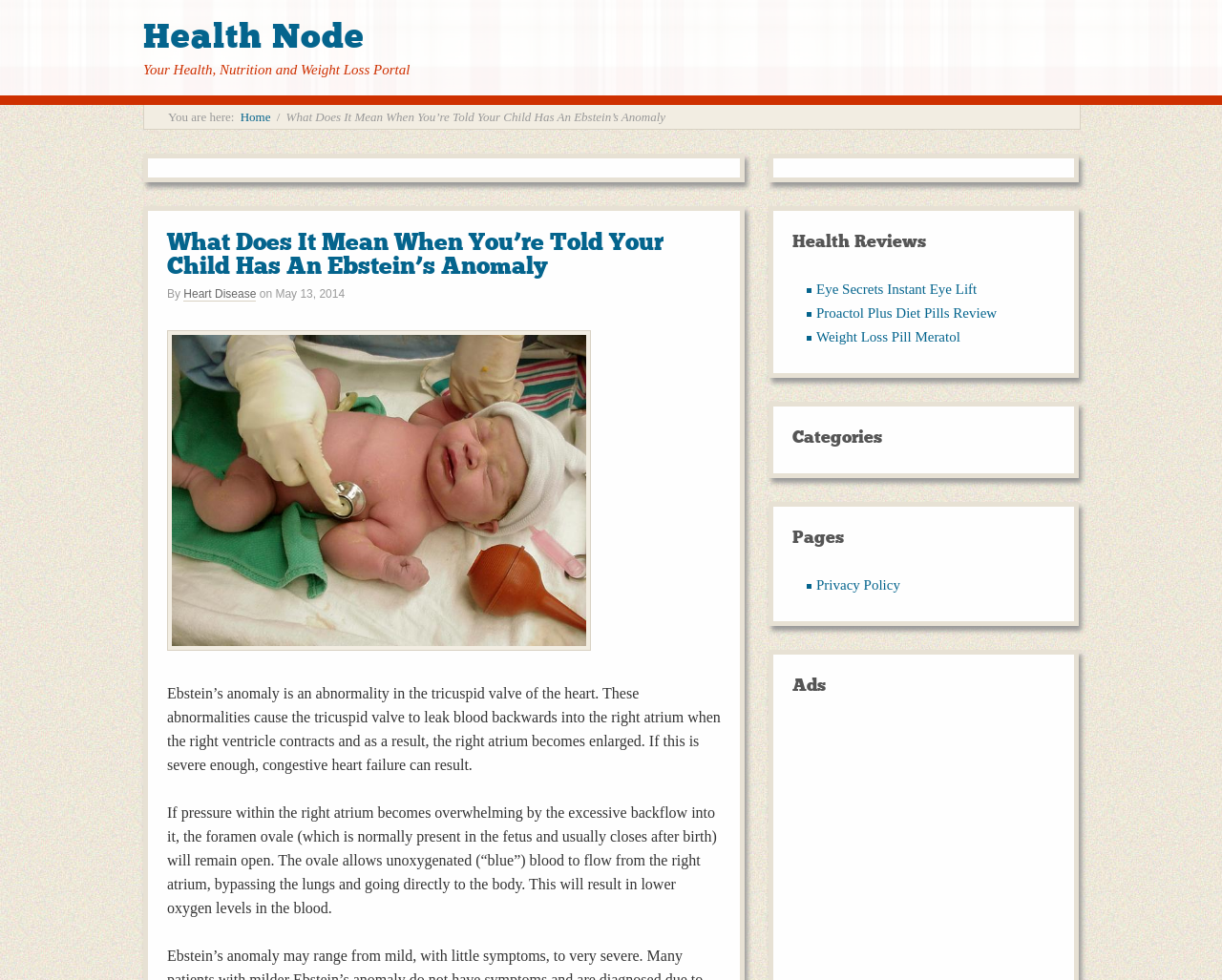What is the image on the webpage?
Identify the answer in the screenshot and reply with a single word or phrase.

Newborn baby